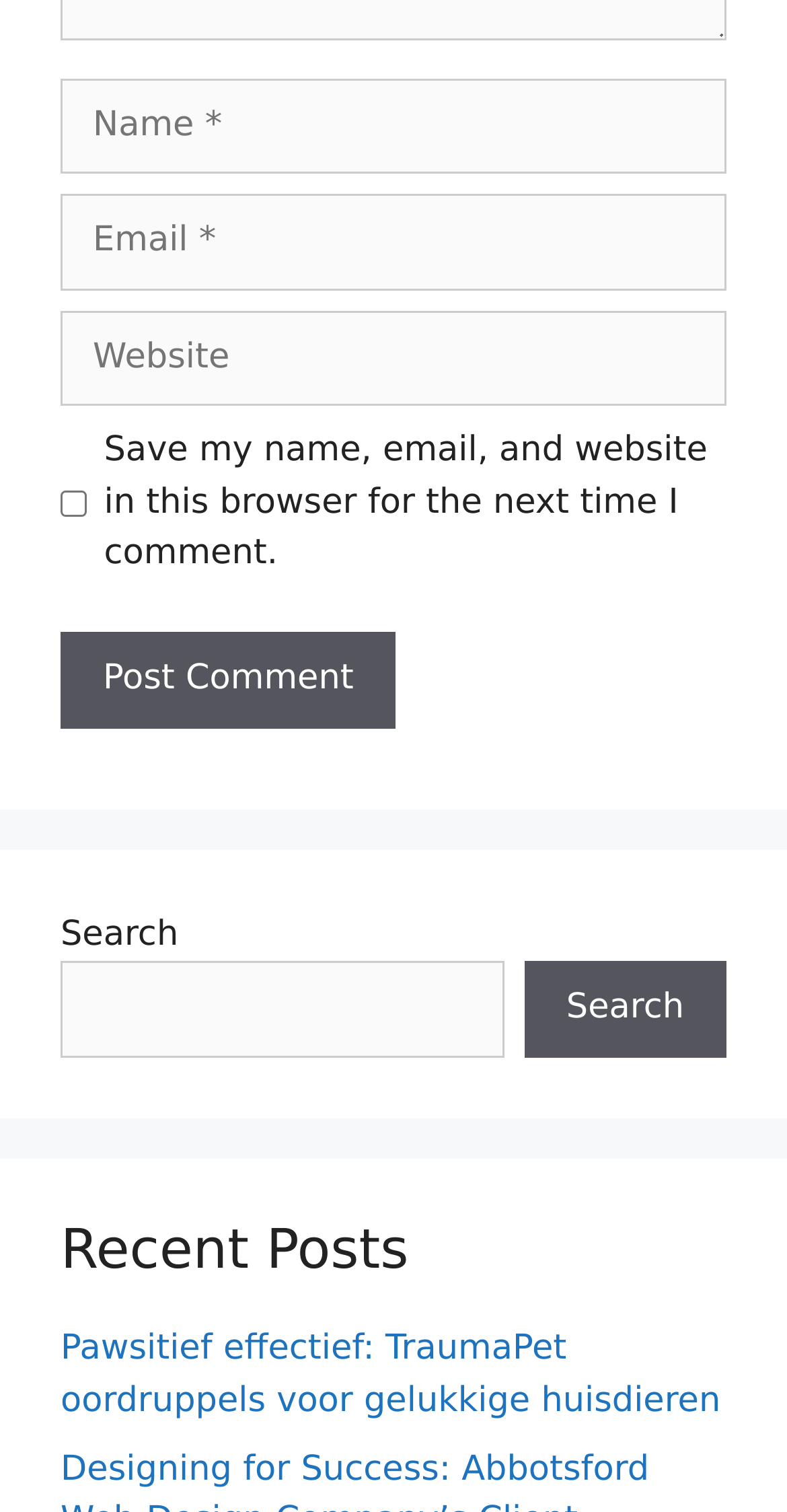Please find the bounding box coordinates of the element that needs to be clicked to perform the following instruction: "Input your email". The bounding box coordinates should be four float numbers between 0 and 1, represented as [left, top, right, bottom].

[0.077, 0.128, 0.923, 0.192]